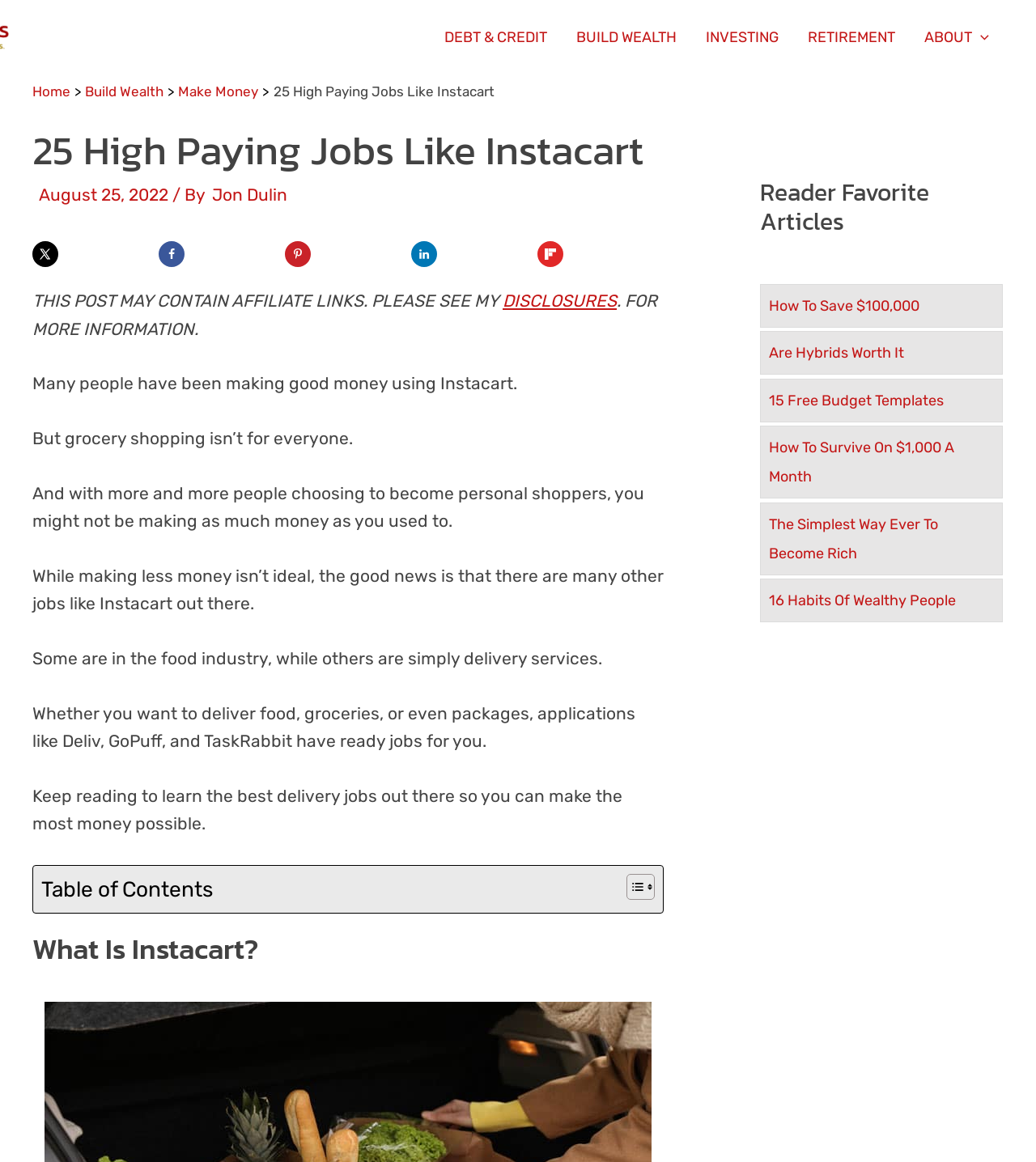Find the bounding box coordinates of the element to click in order to complete this instruction: "Explore Reader Favorite Articles". The bounding box coordinates must be four float numbers between 0 and 1, denoted as [left, top, right, bottom].

[0.734, 0.153, 0.968, 0.203]